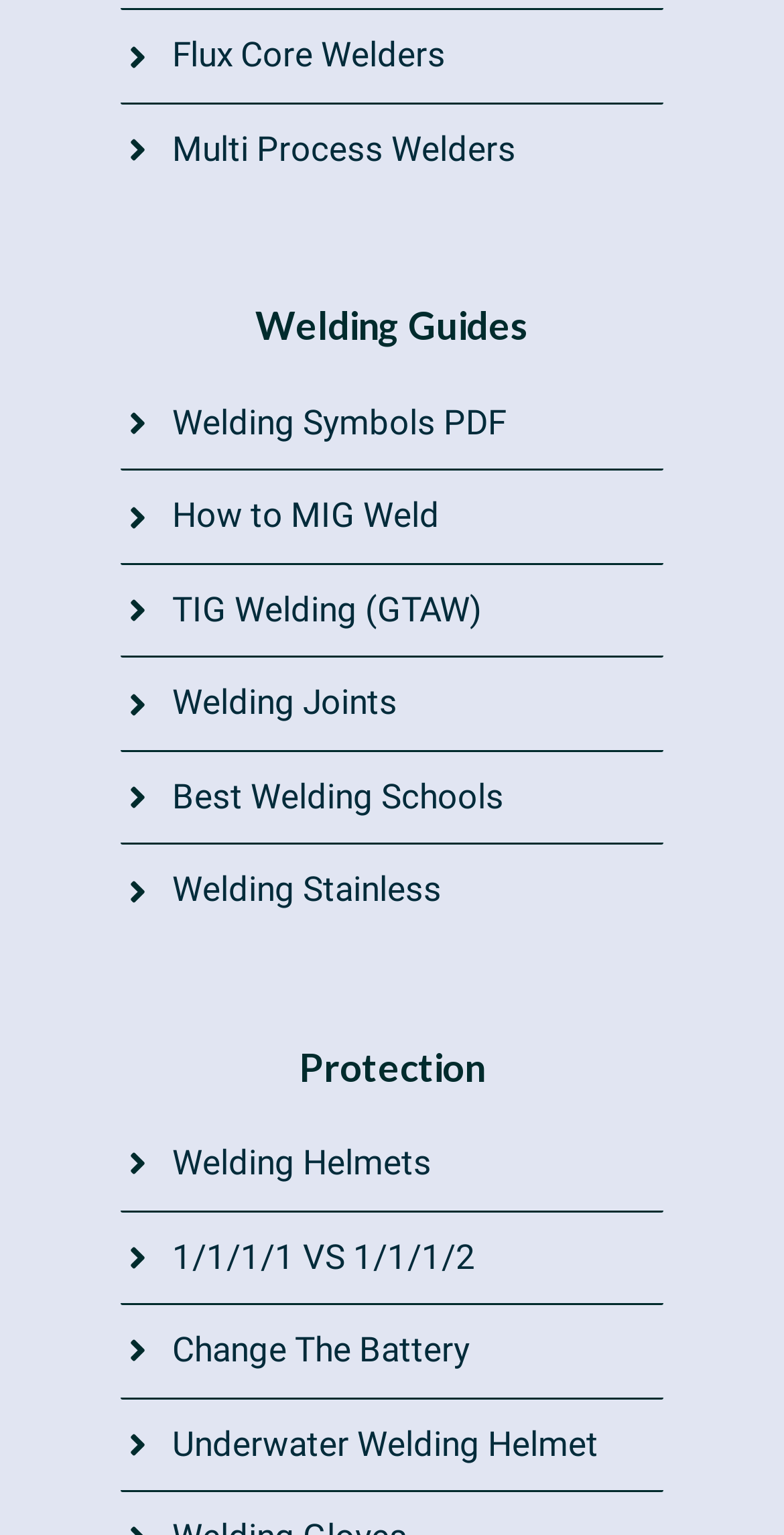Identify the bounding box coordinates of the area you need to click to perform the following instruction: "Read about Underwater Welding Helmet".

[0.219, 0.927, 0.763, 0.953]